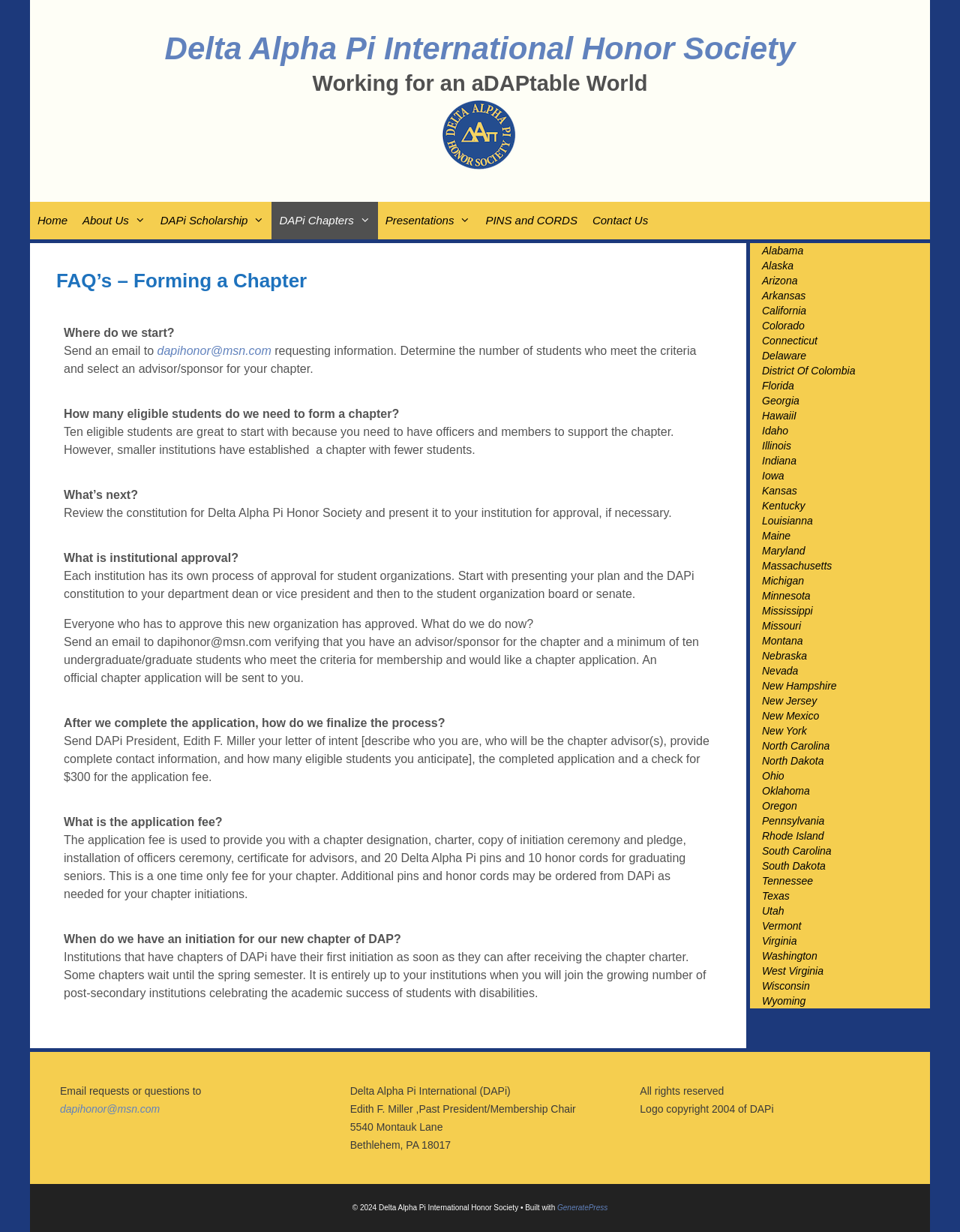Please identify the bounding box coordinates of the element I should click to complete this instruction: 'Share on Twitter'. The coordinates should be given as four float numbers between 0 and 1, like this: [left, top, right, bottom].

None